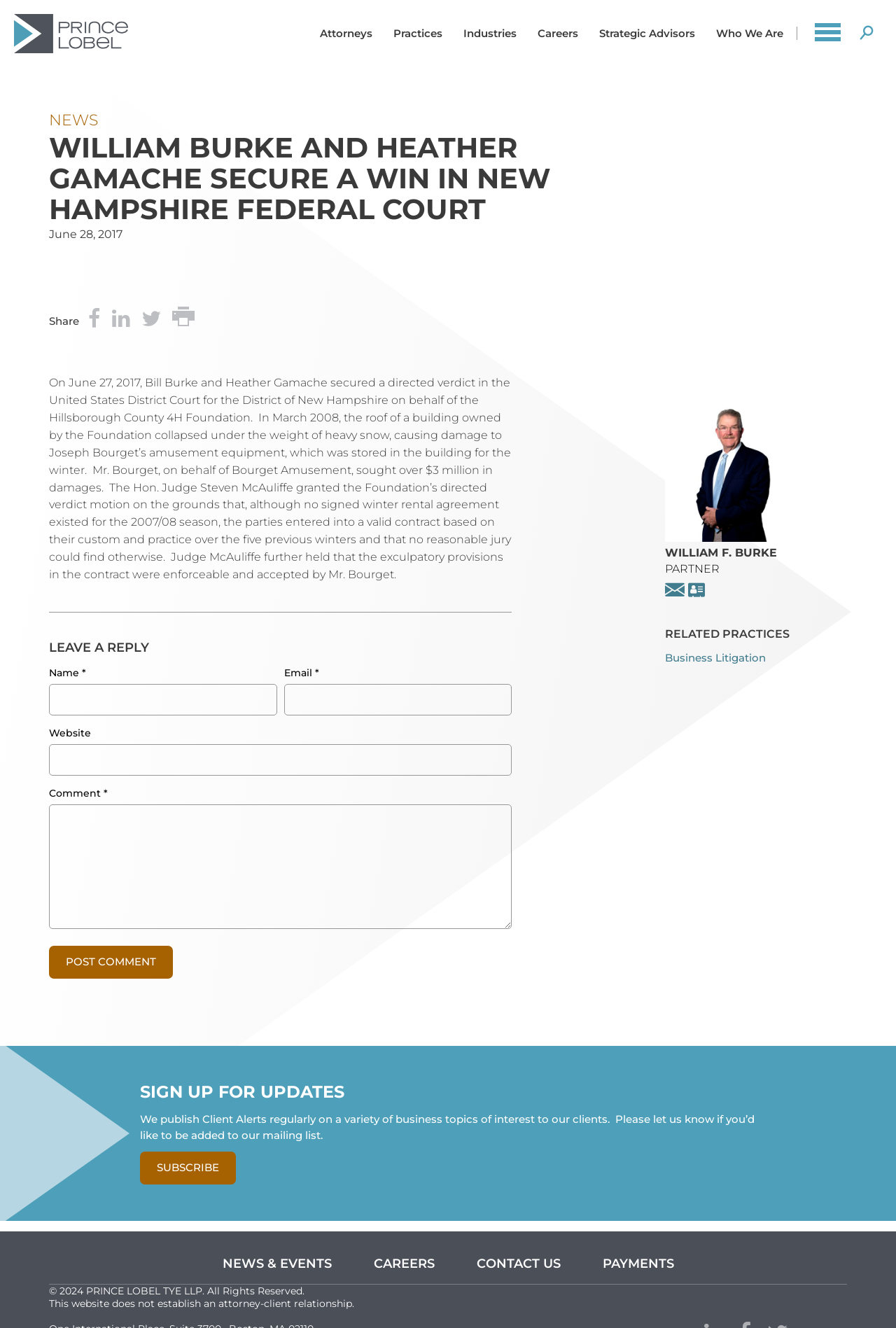Point out the bounding box coordinates of the section to click in order to follow this instruction: "Click on the navigation menu button".

[0.898, 0.009, 0.95, 0.041]